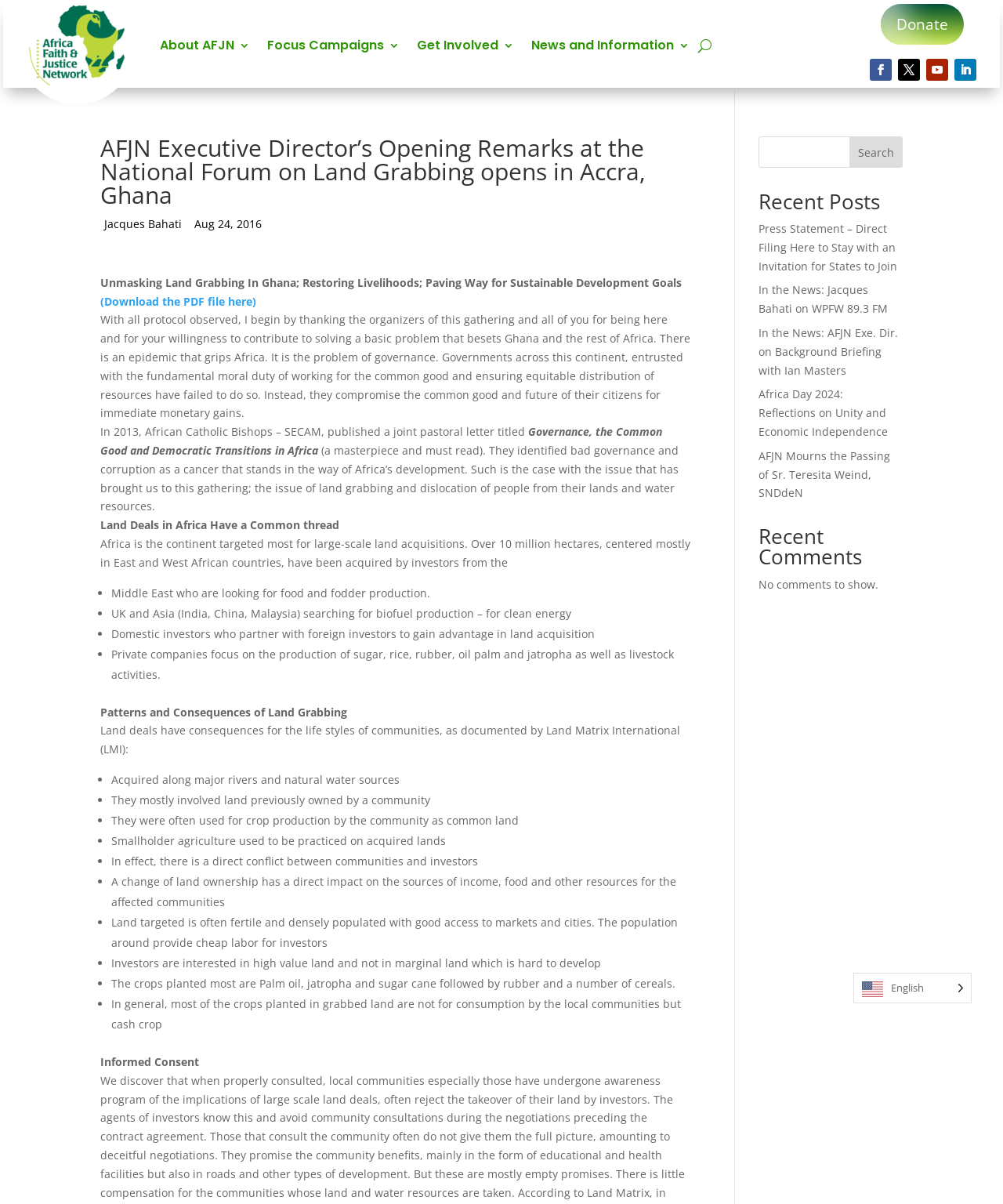What is the impact of land grabbing on local communities?
Answer the question with as much detail as possible.

The impact of land grabbing on local communities is the loss of sources of income, food, and resources, as well as a direct conflict between communities and investors, as mentioned in the webpage.